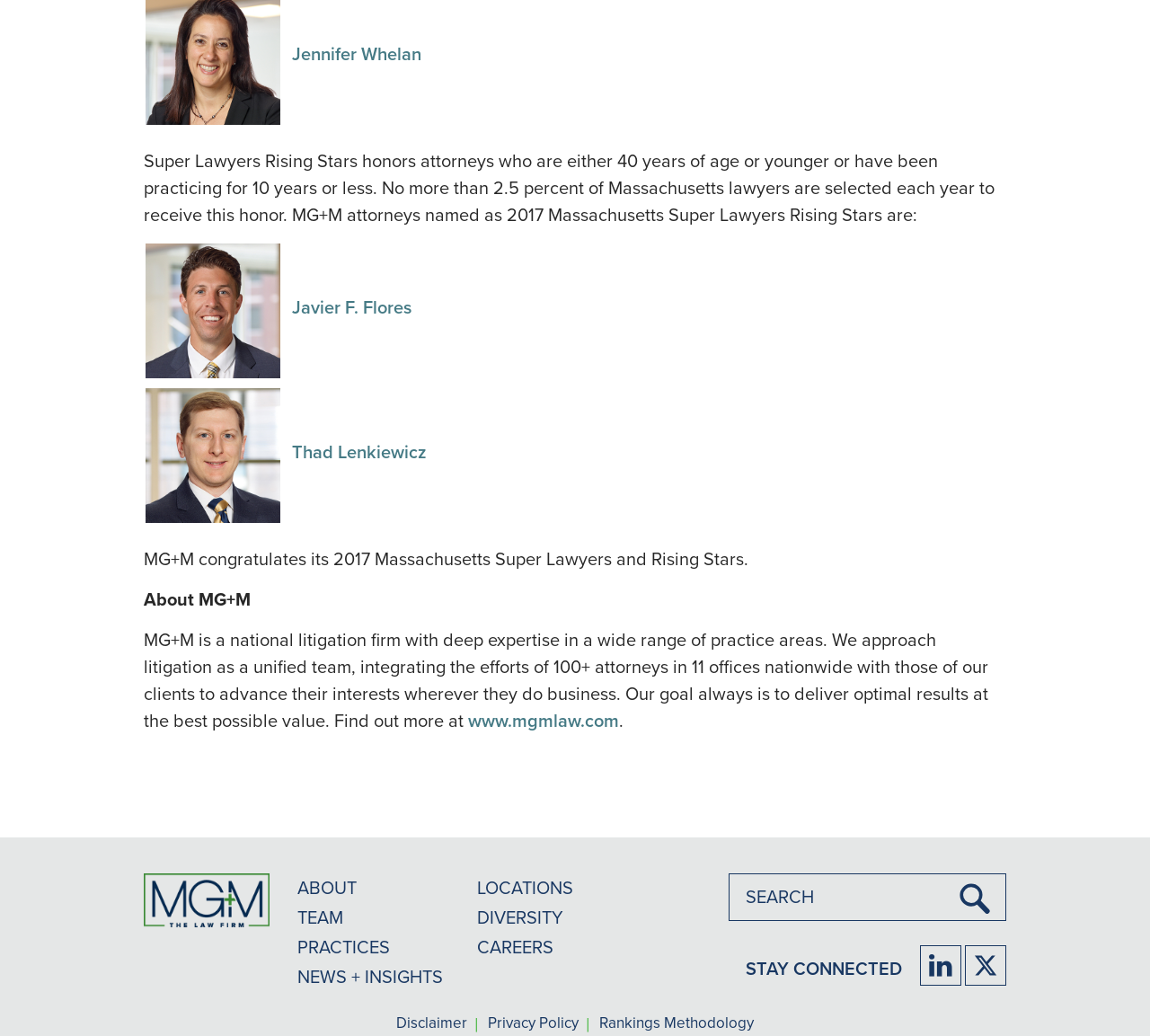Kindly provide the bounding box coordinates of the section you need to click on to fulfill the given instruction: "Go to the ABOUT page".

[0.258, 0.843, 0.402, 0.871]